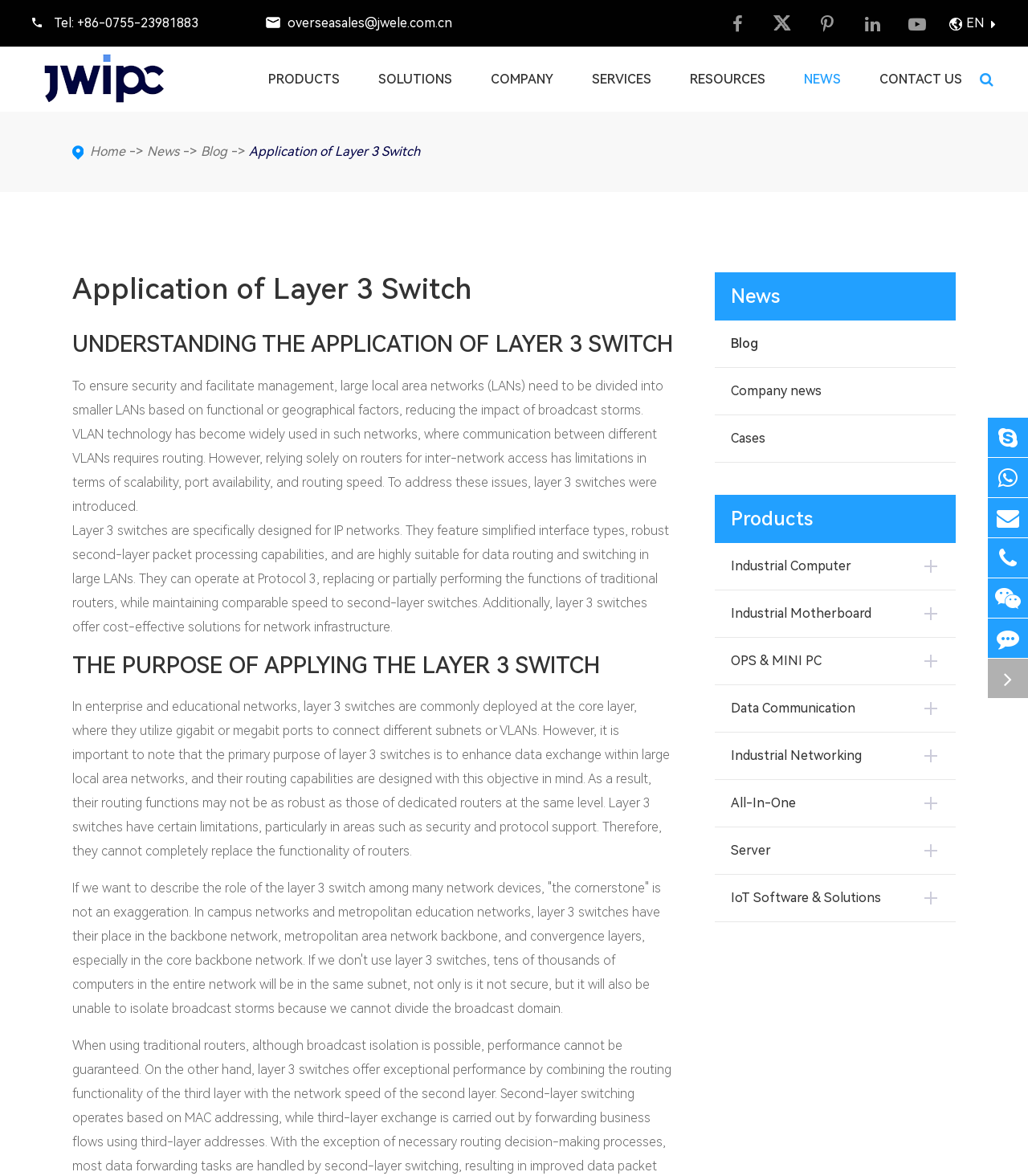Please identify the bounding box coordinates of the element's region that needs to be clicked to fulfill the following instruction: "Search for something". The bounding box coordinates should consist of four float numbers between 0 and 1, i.e., [left, top, right, bottom].

[0.031, 0.095, 0.969, 0.113]